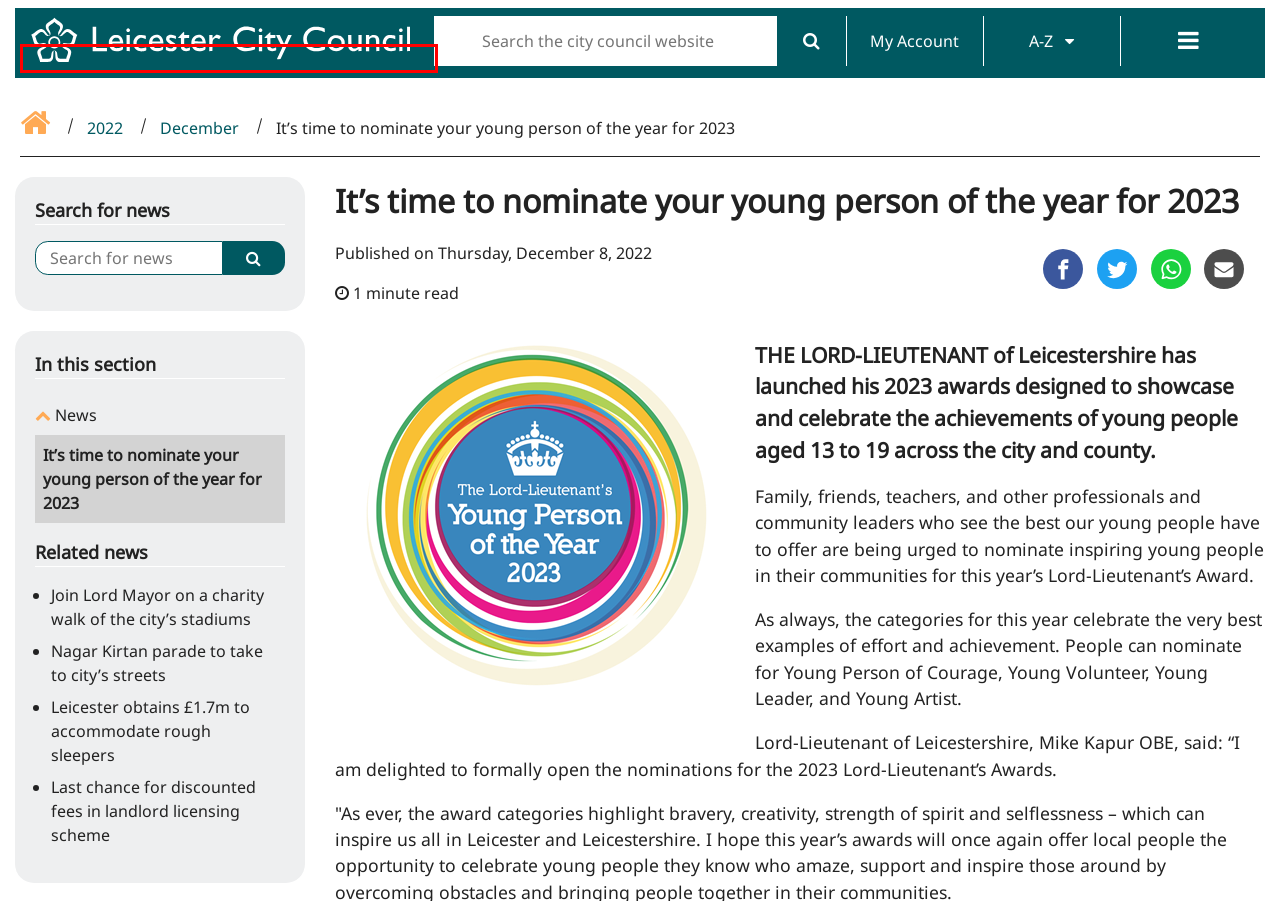You are given a screenshot of a webpage with a red rectangle bounding box around an element. Choose the best webpage description that matches the page after clicking the element in the bounding box. Here are the candidates:
A. Privacy notice
B. Home - Leicester City Council
C. Page Not Found
D. Accessibility statement
E. Your Leicester
F. A to Z
G. Contact us
H. About us

B